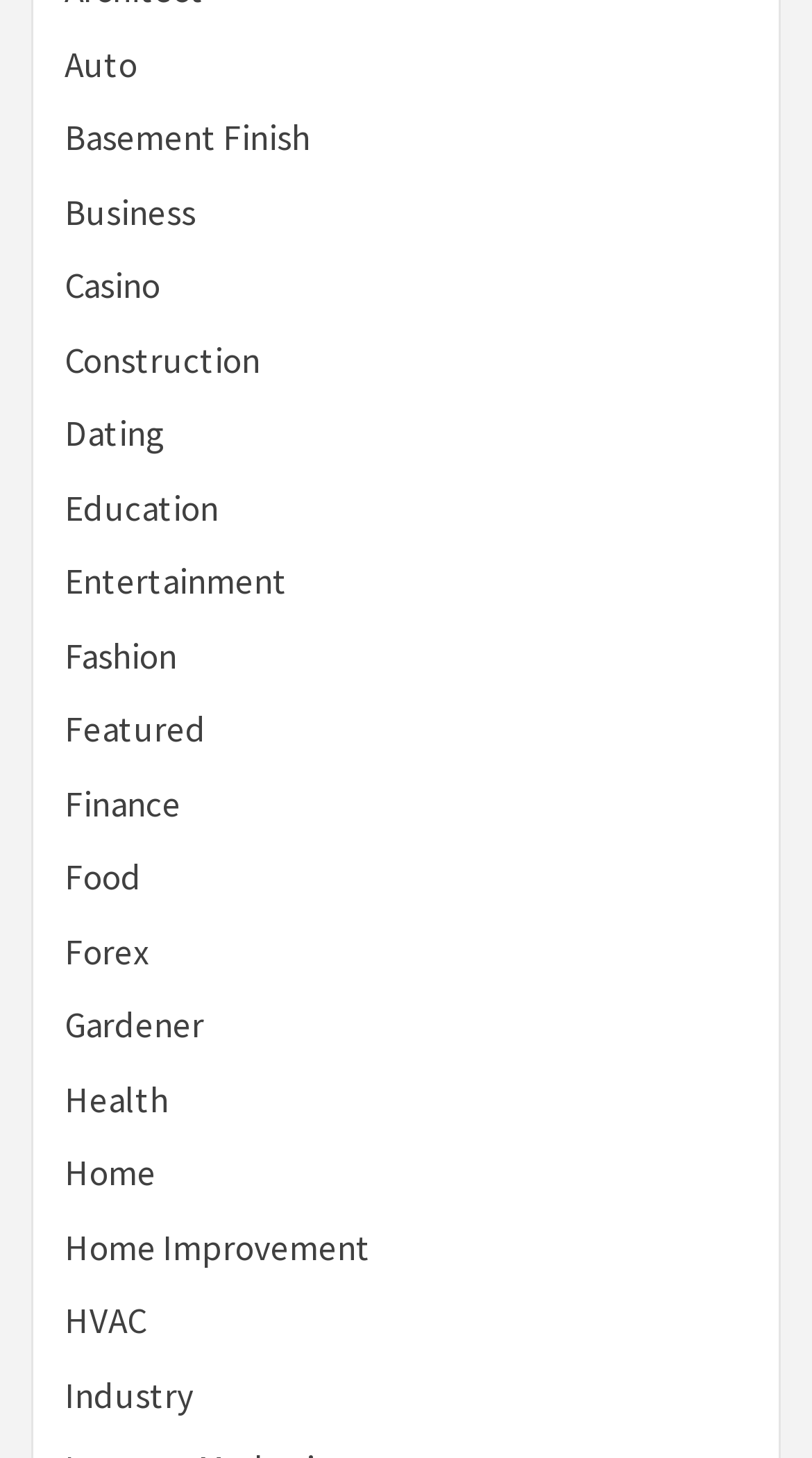Determine the bounding box coordinates for the UI element matching this description: "Casino".

[0.079, 0.18, 0.197, 0.212]